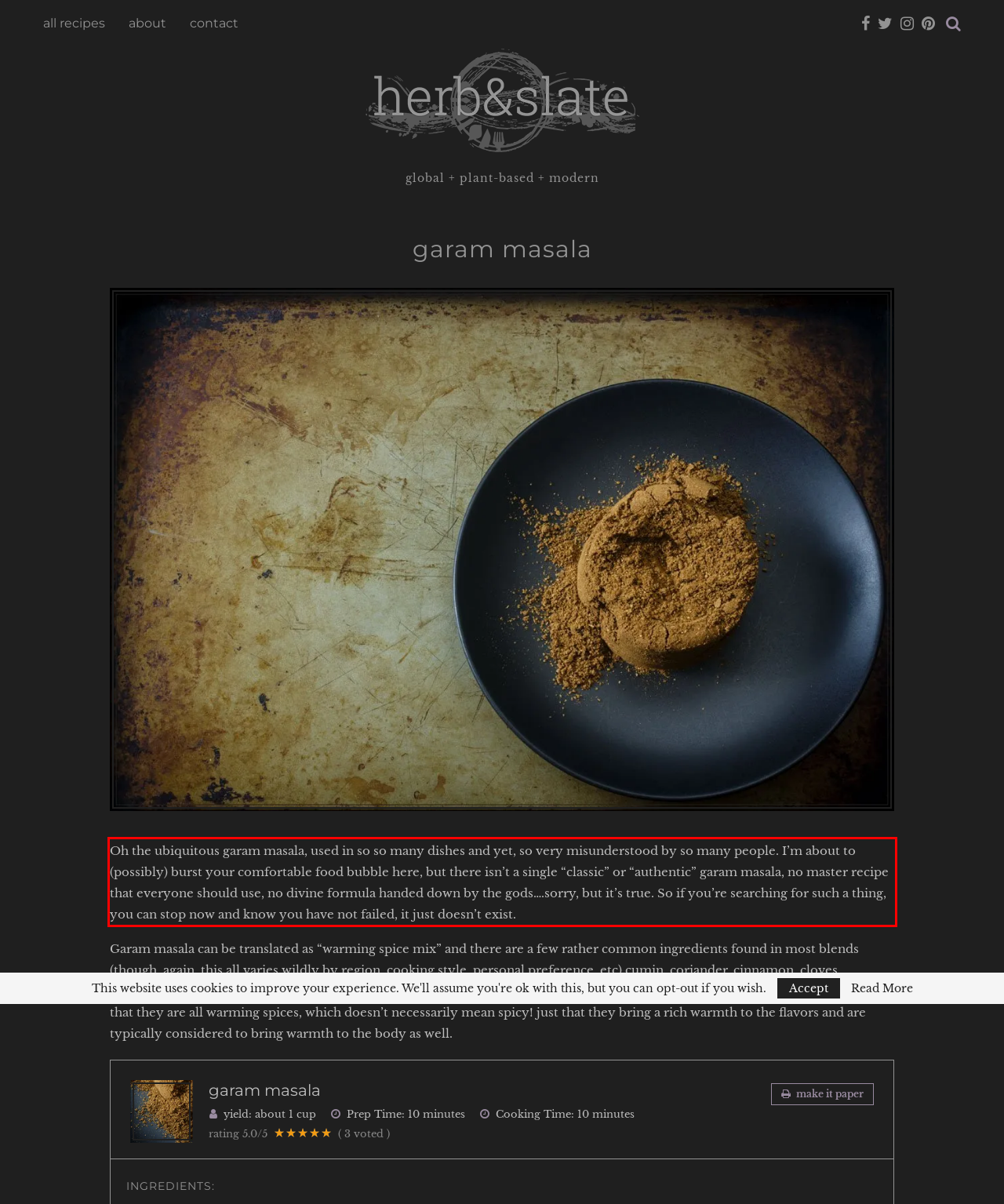From the given screenshot of a webpage, identify the red bounding box and extract the text content within it.

Oh the ubiquitous garam masala, used in so so many dishes and yet, so very misunderstood by so many people. I’m about to (possibly) burst your comfortable food bubble here, but there isn’t a single “classic” or “authentic” garam masala, no master recipe that everyone should use, no divine formula handed down by the gods….sorry, but it’s true. So if you’re searching for such a thing, you can stop now and know you have not failed, it just doesn’t exist.